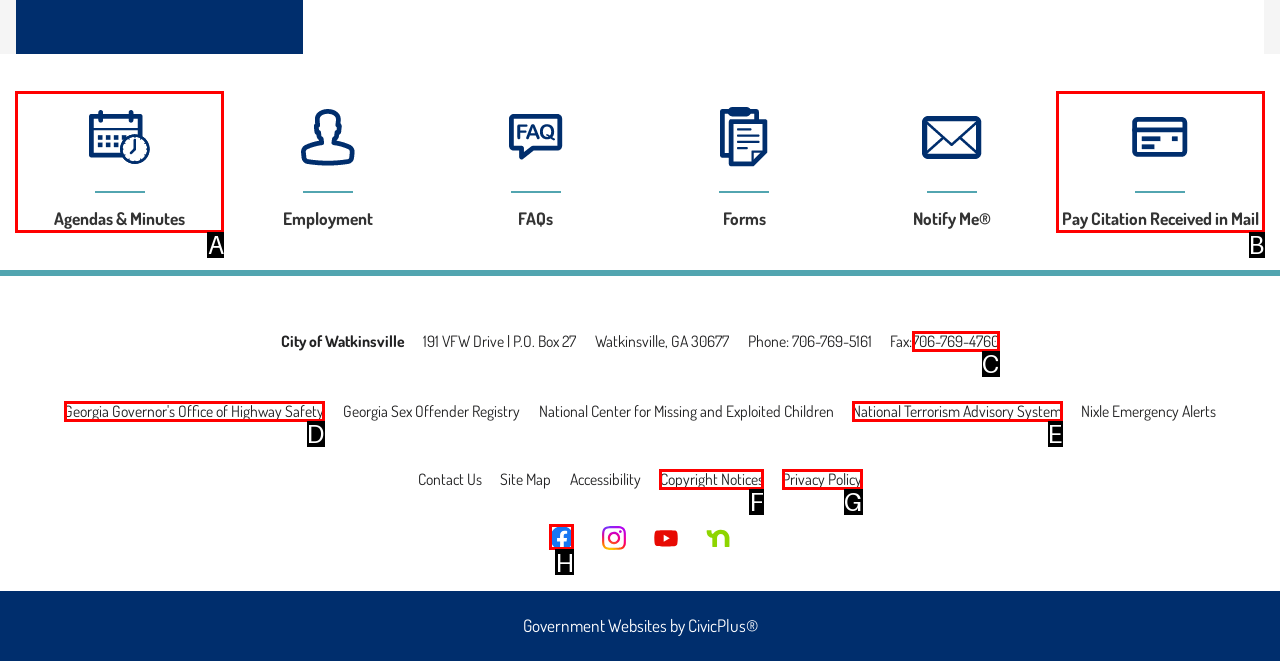Find the option that matches this description: Pay Citation Received in Mail
Provide the matching option's letter directly.

B